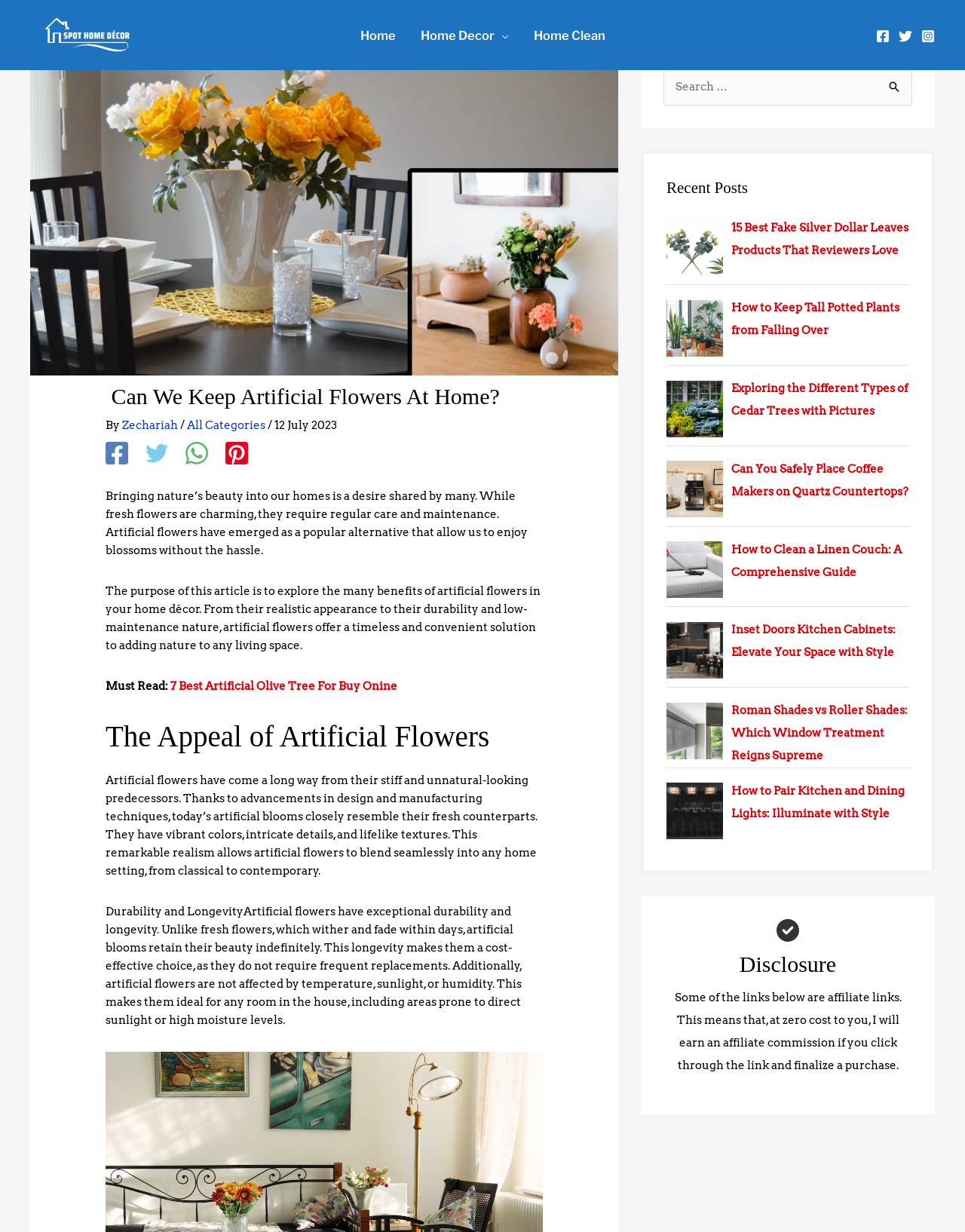Provide a brief response to the question below using one word or phrase:
How many recent posts are listed?

6